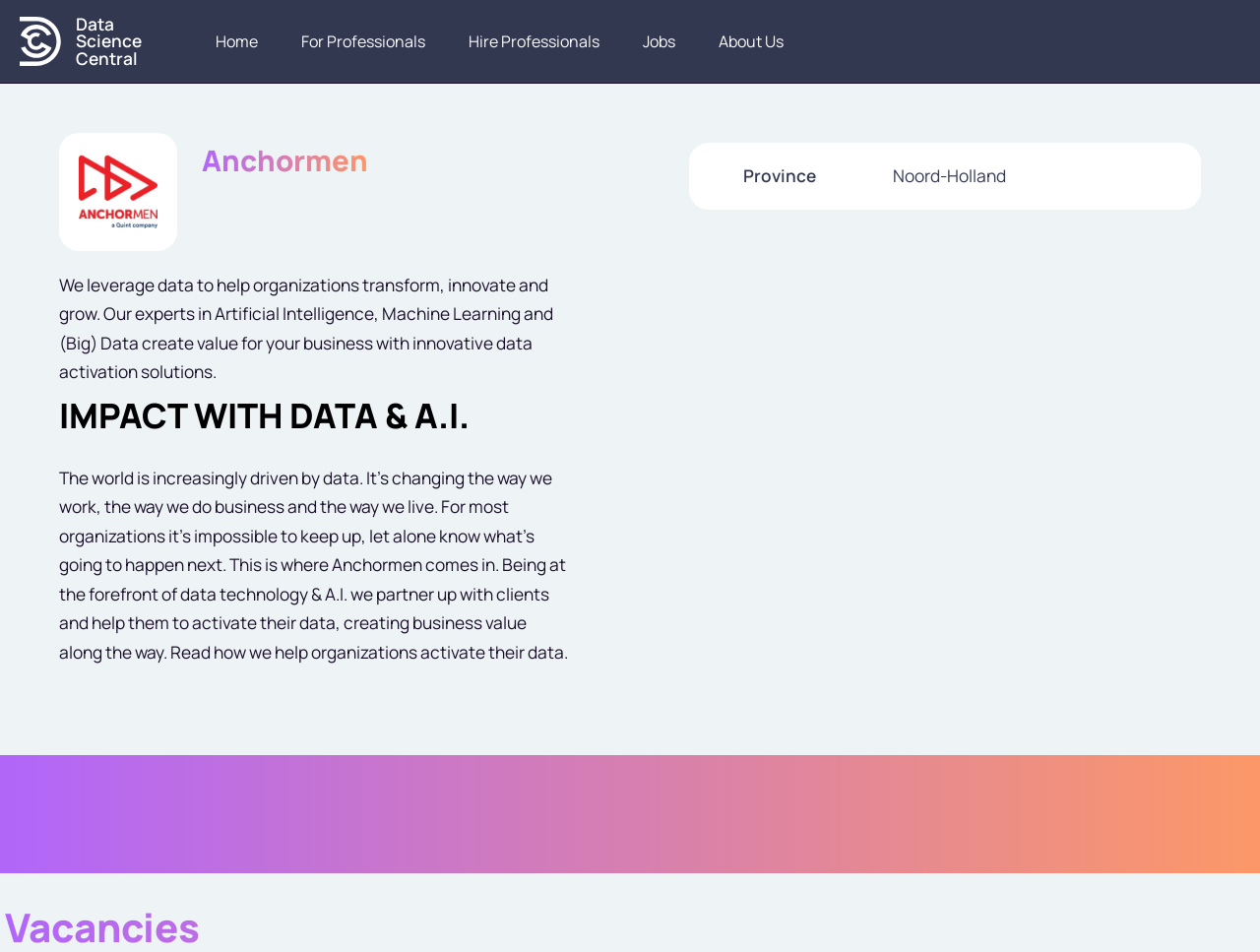What is the location of Anchormen?
Craft a detailed and extensive response to the question.

The location of Anchormen can be found in the static text section that mentions 'Province' and 'Noord-Holland', which suggests that the company is located in the Noord-Holland province.